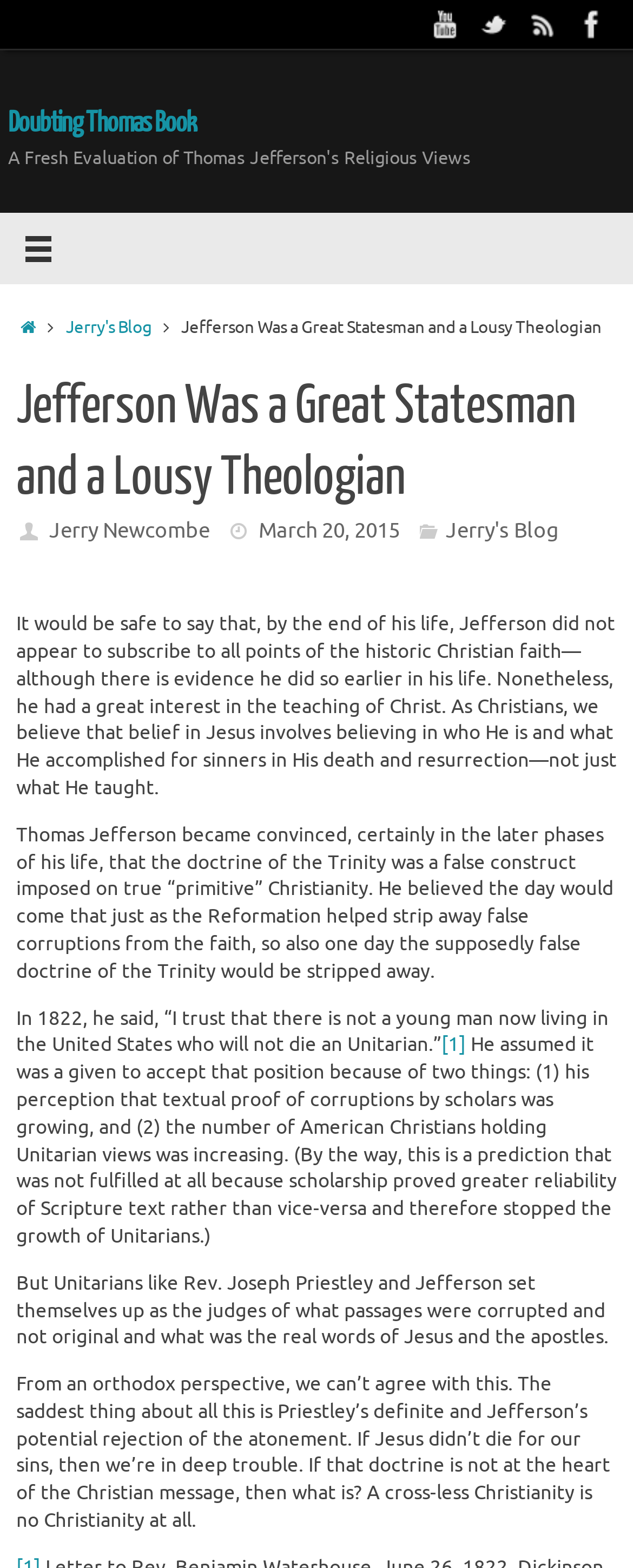What is the date of the blog post?
Answer the question with just one word or phrase using the image.

March 20, 2015